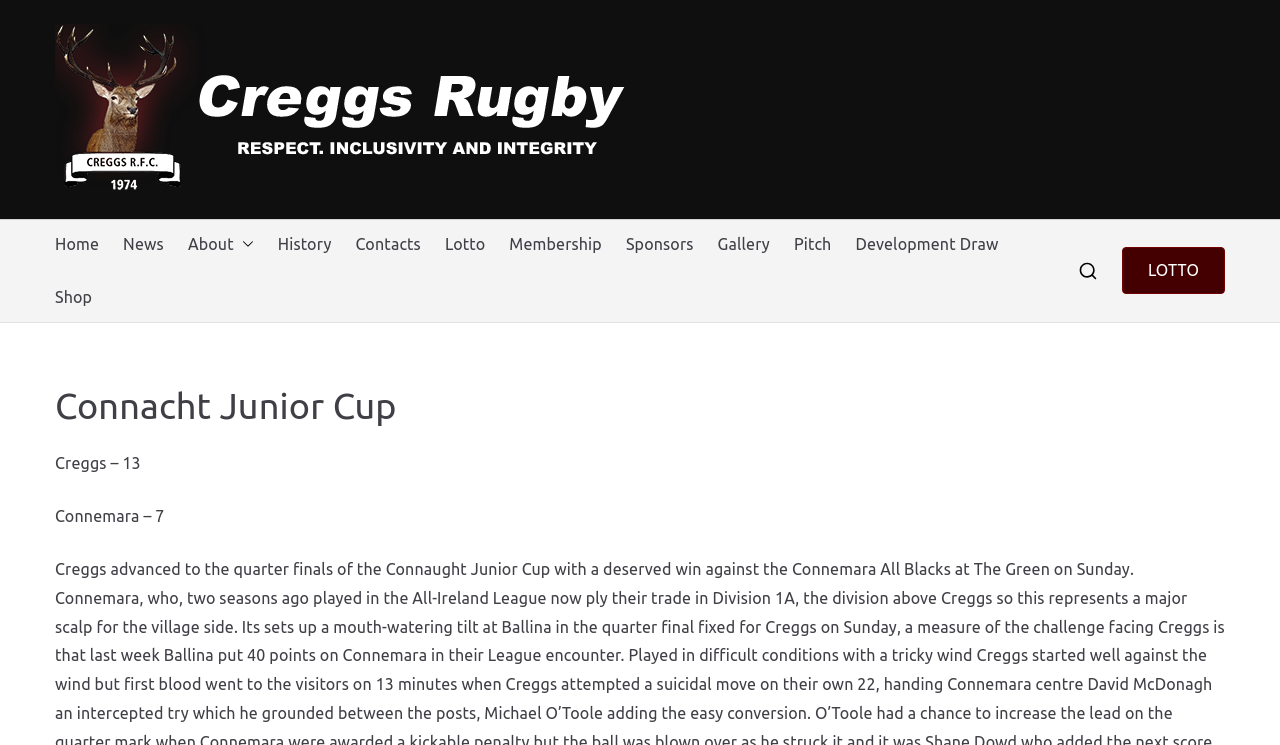What is the name of the cup?
Based on the image, answer the question with as much detail as possible.

The name of the cup can be inferred from the heading 'Connacht Junior Cup' on the webpage, which is a prominent element on the page.